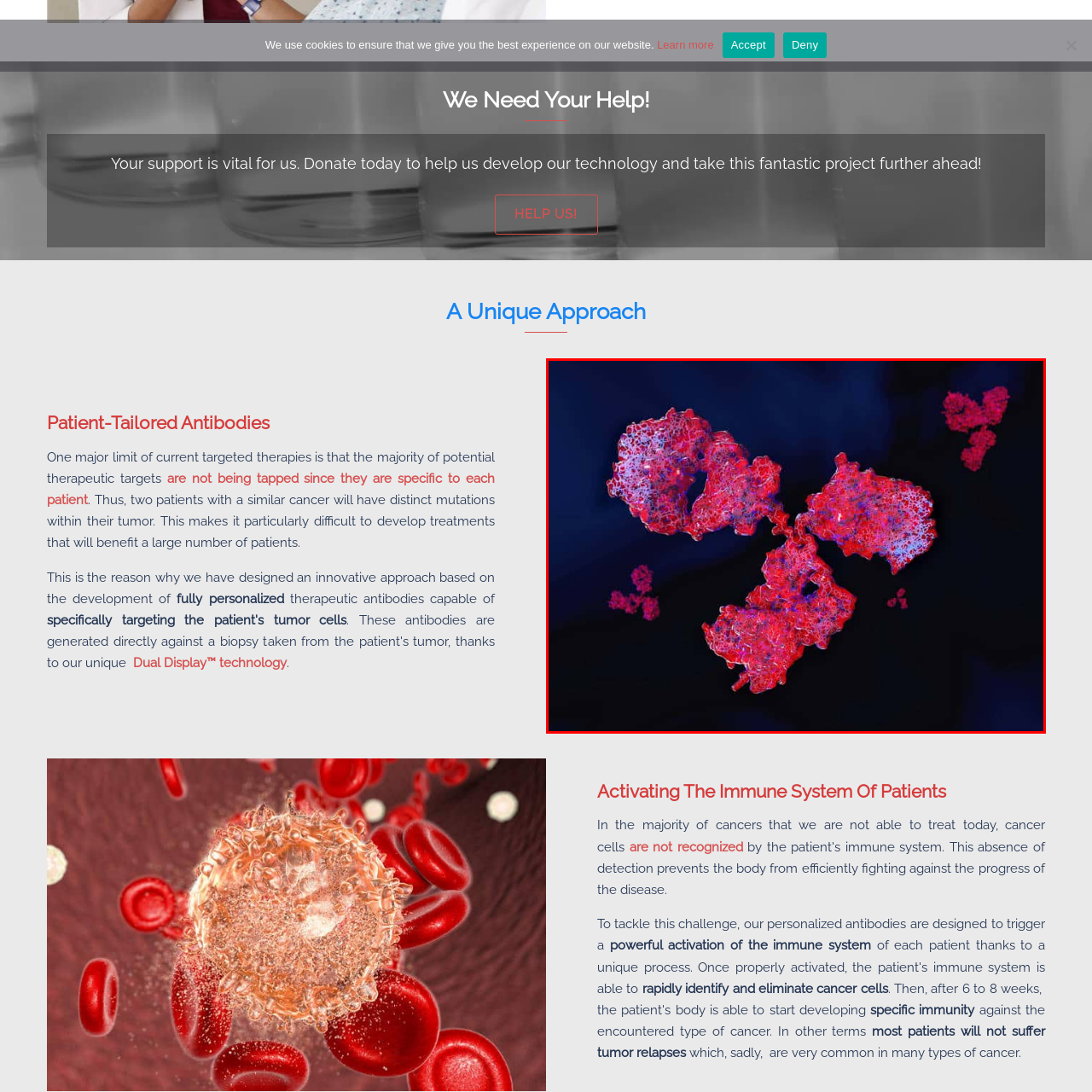Pay special attention to the segment of the image inside the red box and offer a detailed answer to the question that follows, based on what you see: What is the color of the background in the image?

The antibodies are rendered in striking shades of red, set against a dark blue background, which accentuates their details and complexity.